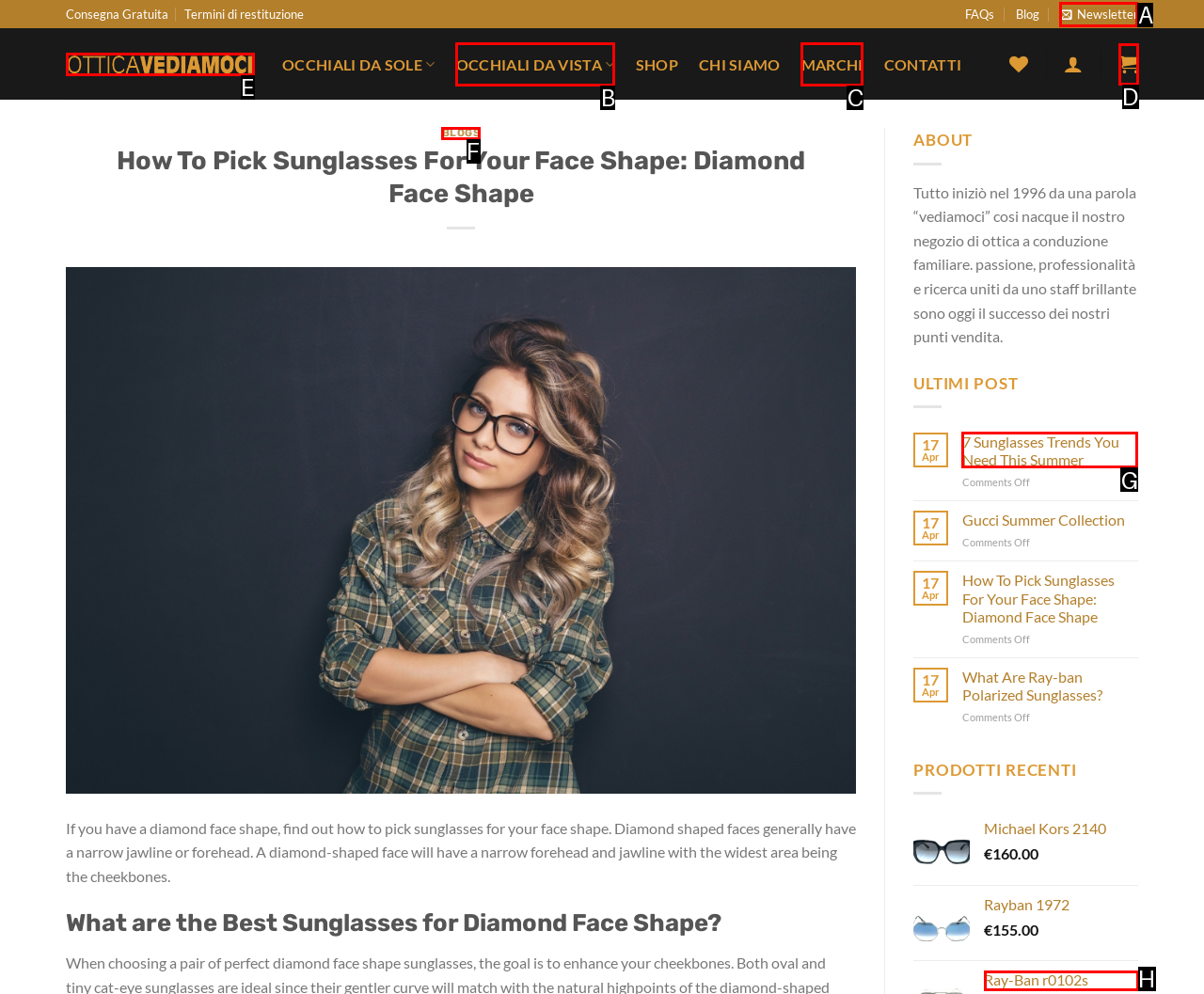Point out the HTML element I should click to achieve the following task: View 7 Sunglasses Trends You Need This Summer Provide the letter of the selected option from the choices.

G